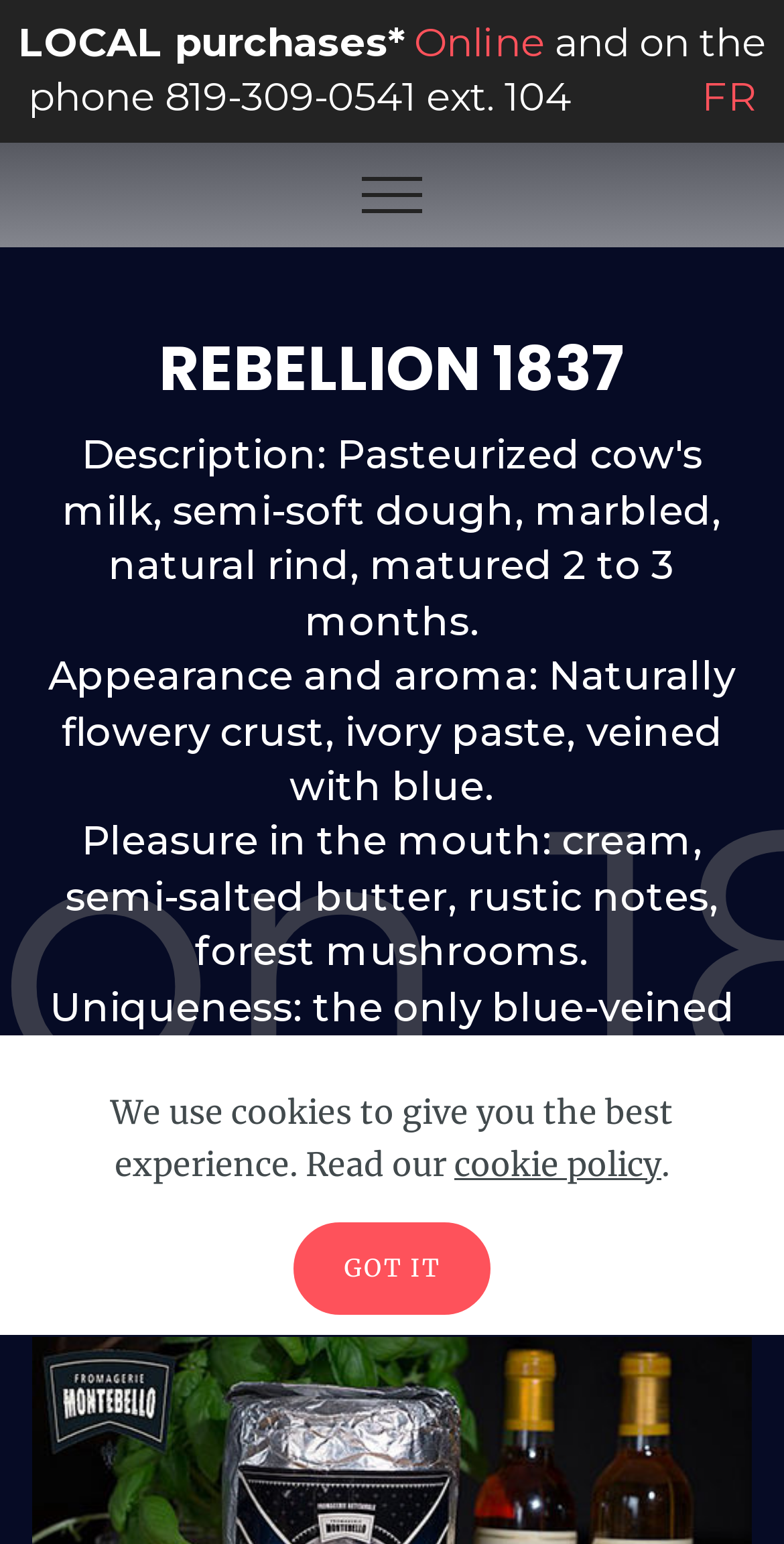Use a single word or phrase to answer the question: How can I purchase Rebellion 1837?

Locally or online